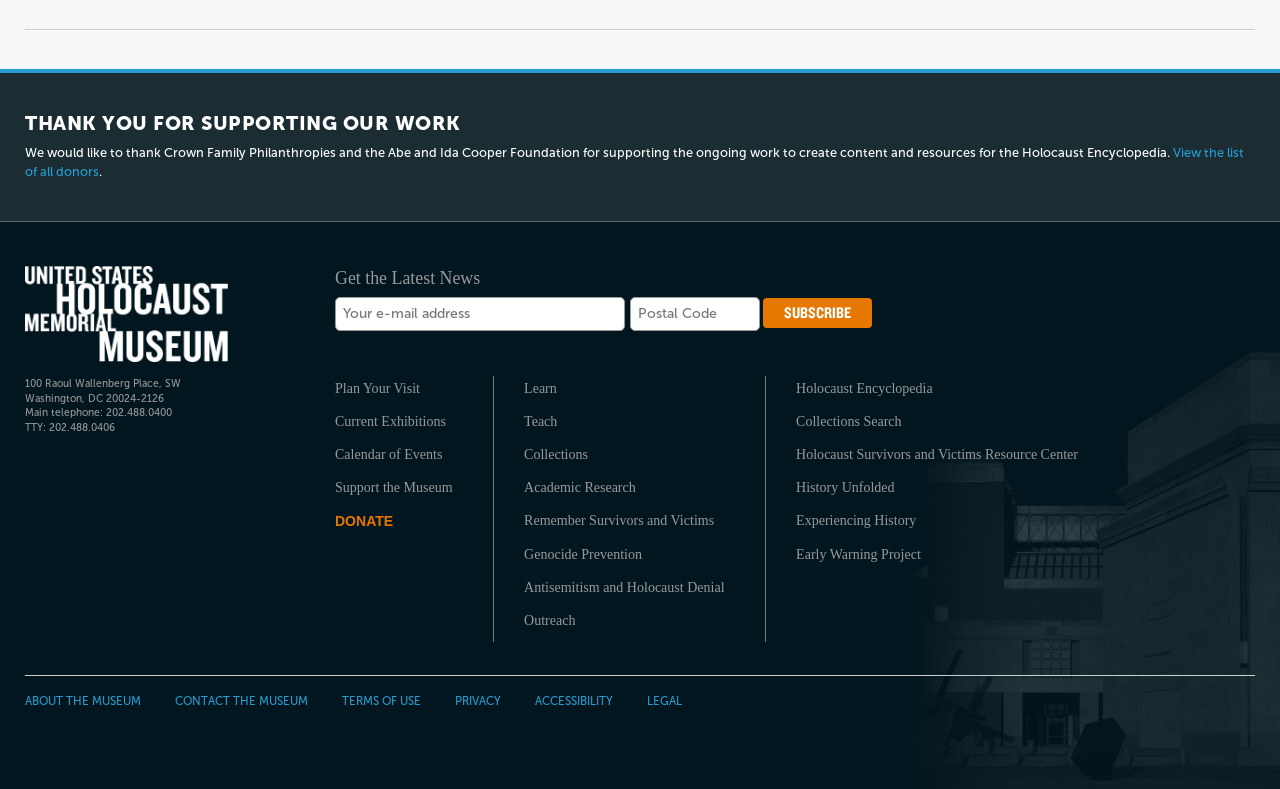Given the element description Donate, identify the bounding box coordinates for the UI element on the webpage screenshot. The format should be (top-left x, top-left y, bottom-right x, bottom-right y), with values between 0 and 1.

[0.262, 0.645, 0.362, 0.677]